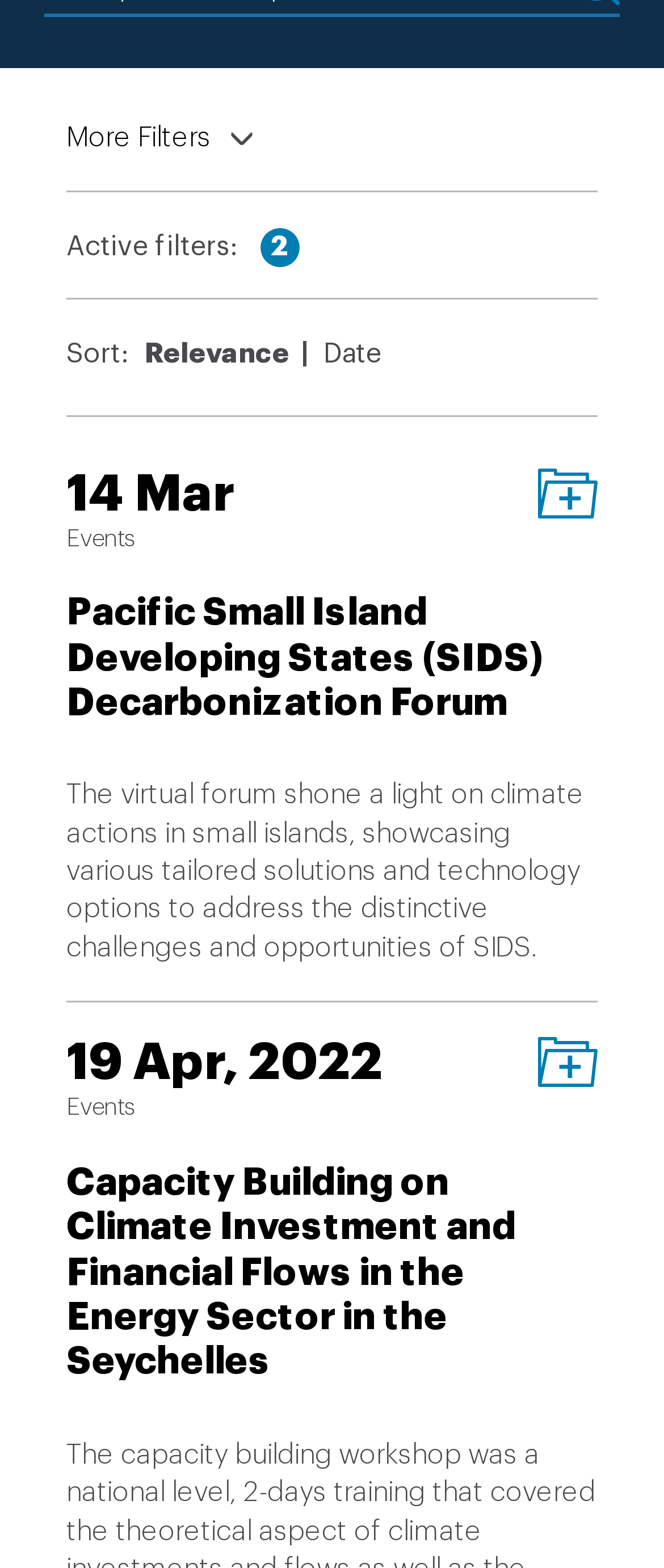Analyze the image and give a detailed response to the question:
How many event types are there?

I counted the number of links under the 'Events' group, which are 'Conference', 'Governing body meeting', 'Publication launch', 'Steering and Advisory Group meeting', 'Training', 'Webinar', and 'Workshop'. Therefore, there are 7 event types.